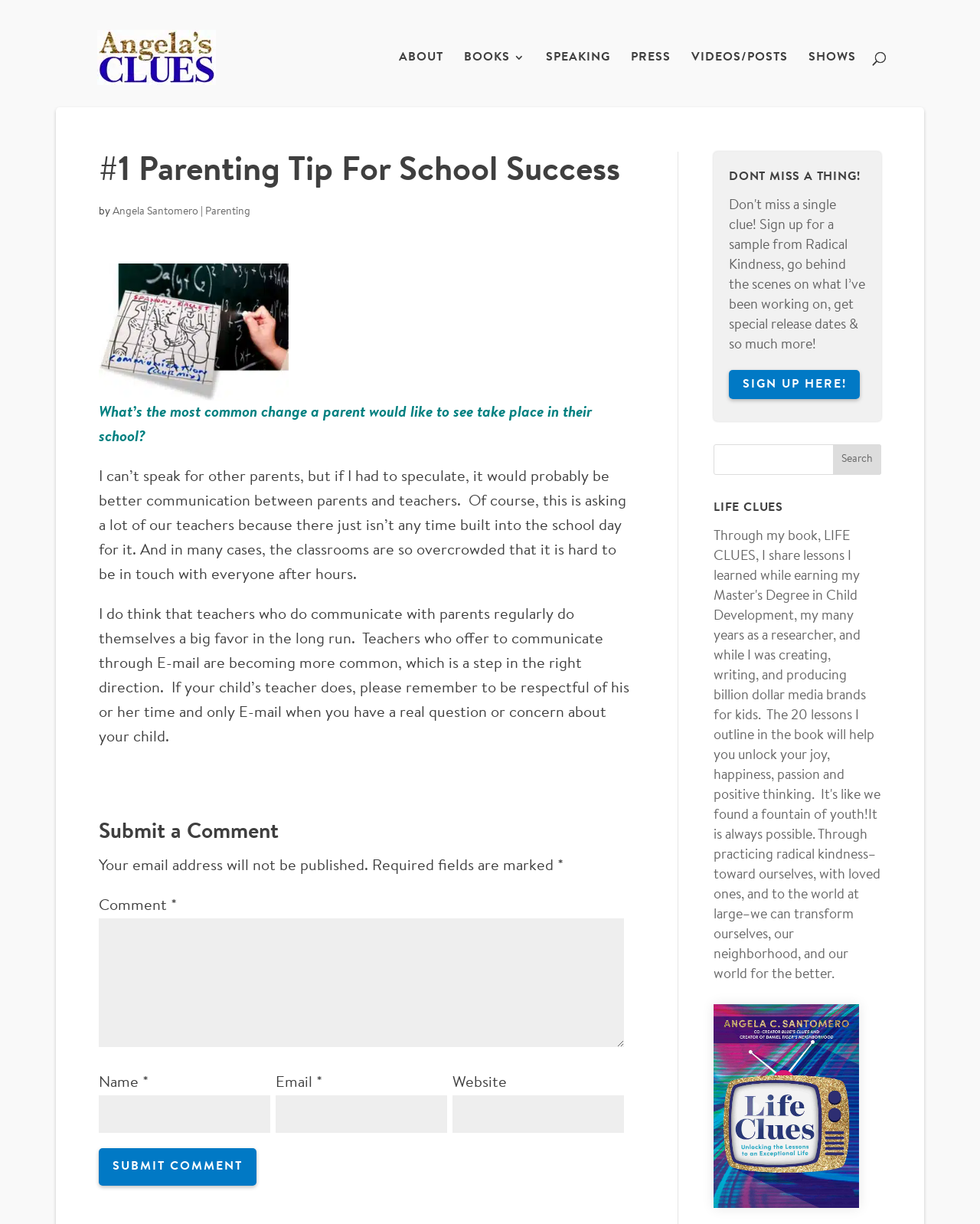Identify the bounding box coordinates of the part that should be clicked to carry out this instruction: "Click on ABOUT".

[0.407, 0.043, 0.453, 0.075]